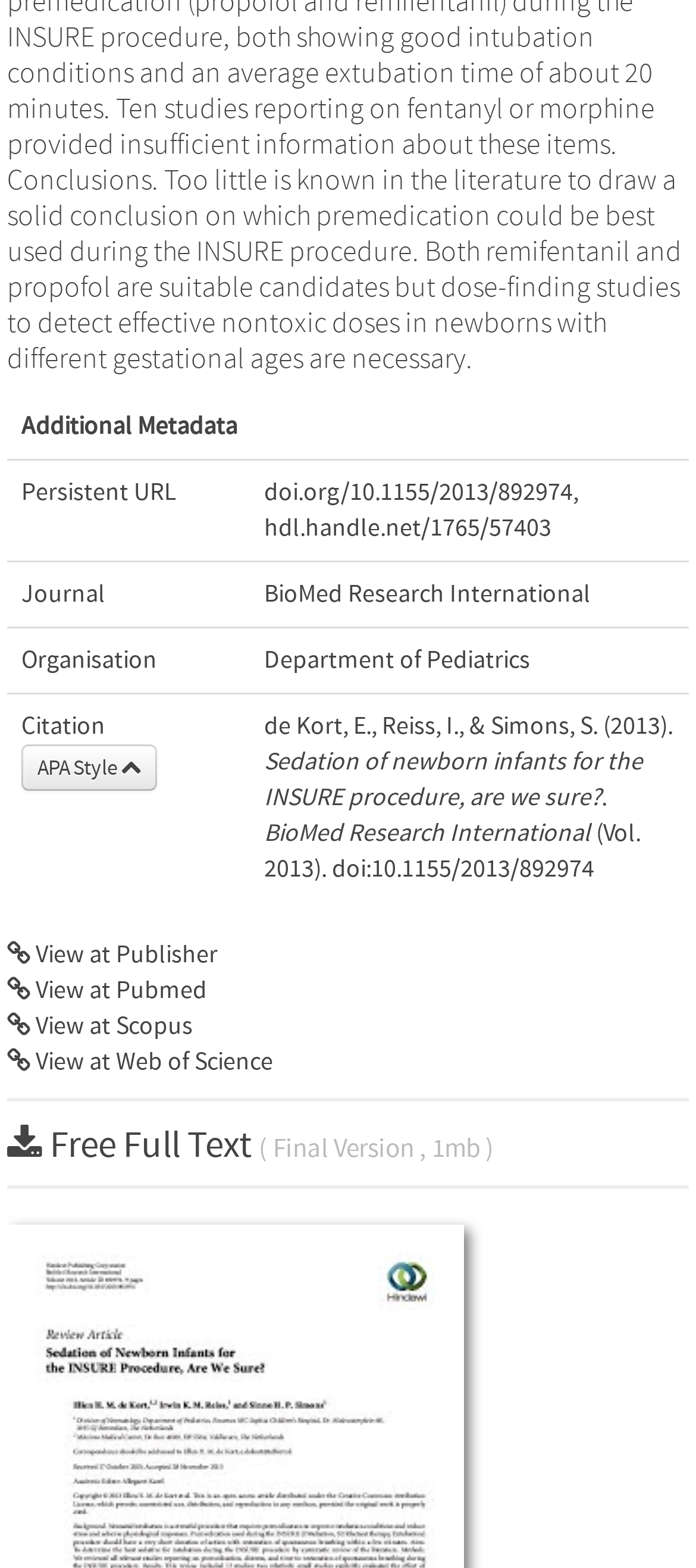What is the journal of the article?
Please provide a single word or phrase answer based on the image.

BioMed Research International